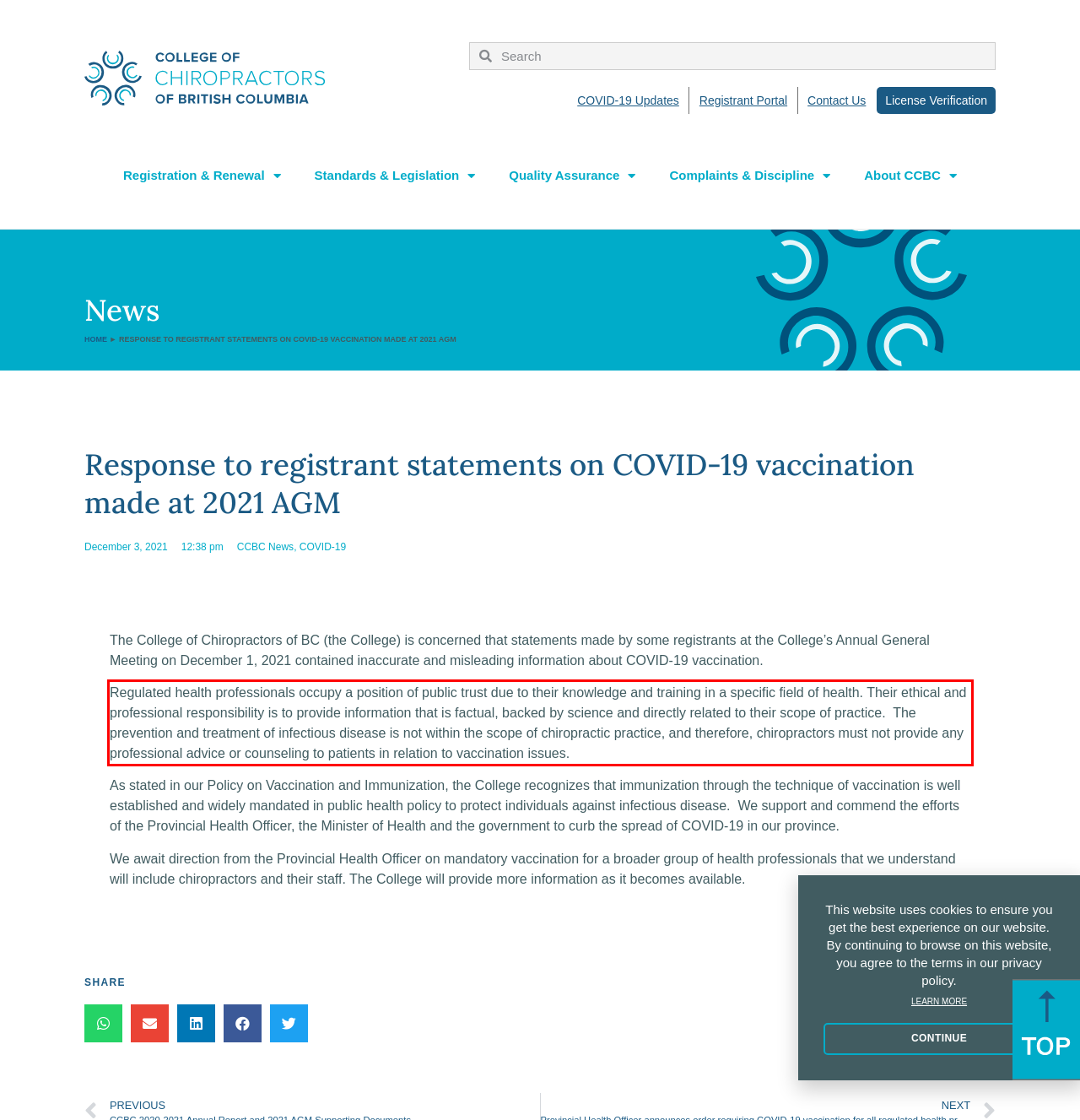Observe the screenshot of the webpage that includes a red rectangle bounding box. Conduct OCR on the content inside this red bounding box and generate the text.

Regulated health professionals occupy a position of public trust due to their knowledge and training in a specific field of health. Their ethical and professional responsibility is to provide information that is factual, backed by science and directly related to their scope of practice. The prevention and treatment of infectious disease is not within the scope of chiropractic practice, and therefore, chiropractors must not provide any professional advice or counseling to patients in relation to vaccination issues.